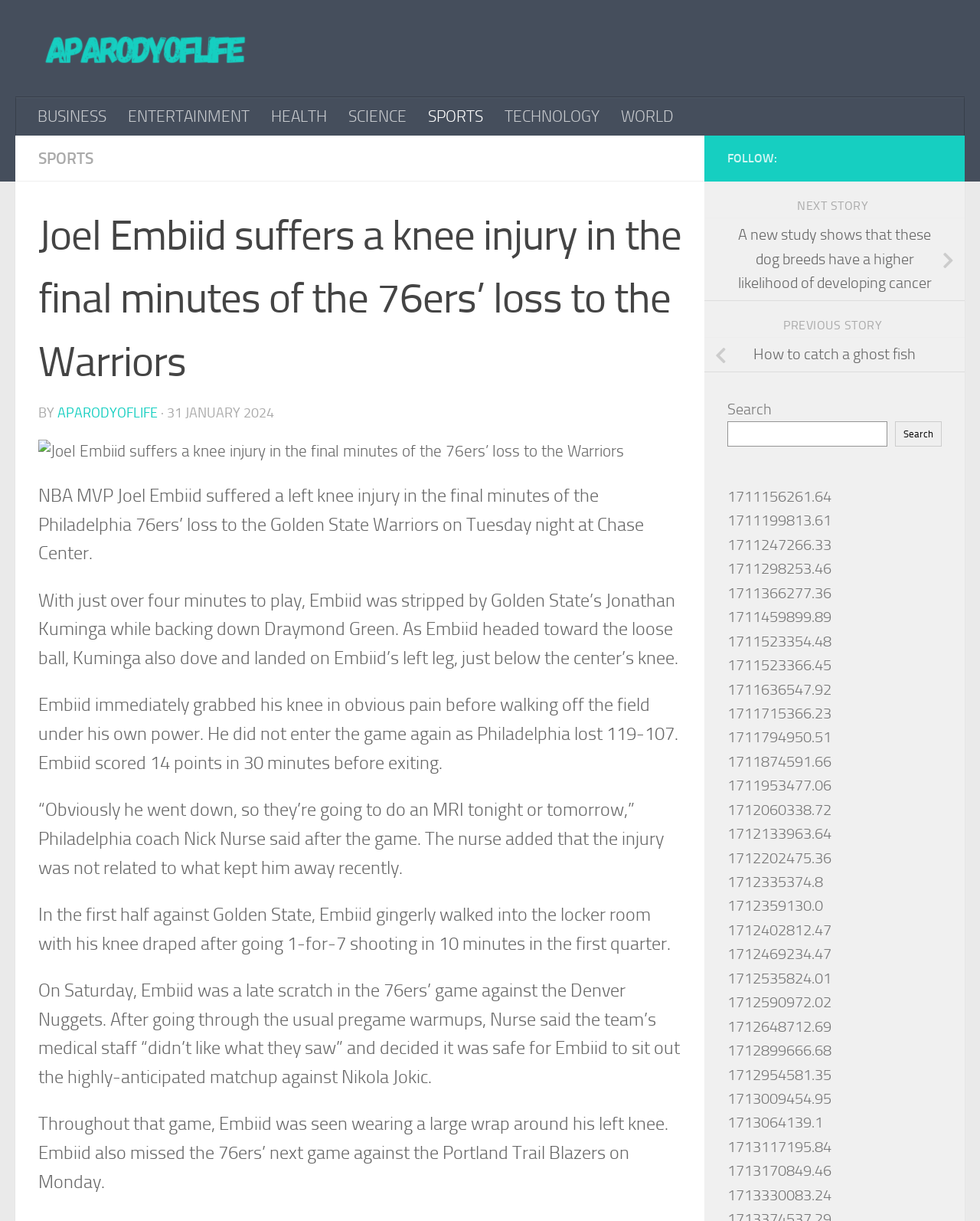Specify the bounding box coordinates of the region I need to click to perform the following instruction: "Click on the 'SPORTS' link". The coordinates must be four float numbers in the range of 0 to 1, i.e., [left, top, right, bottom].

[0.426, 0.08, 0.504, 0.111]